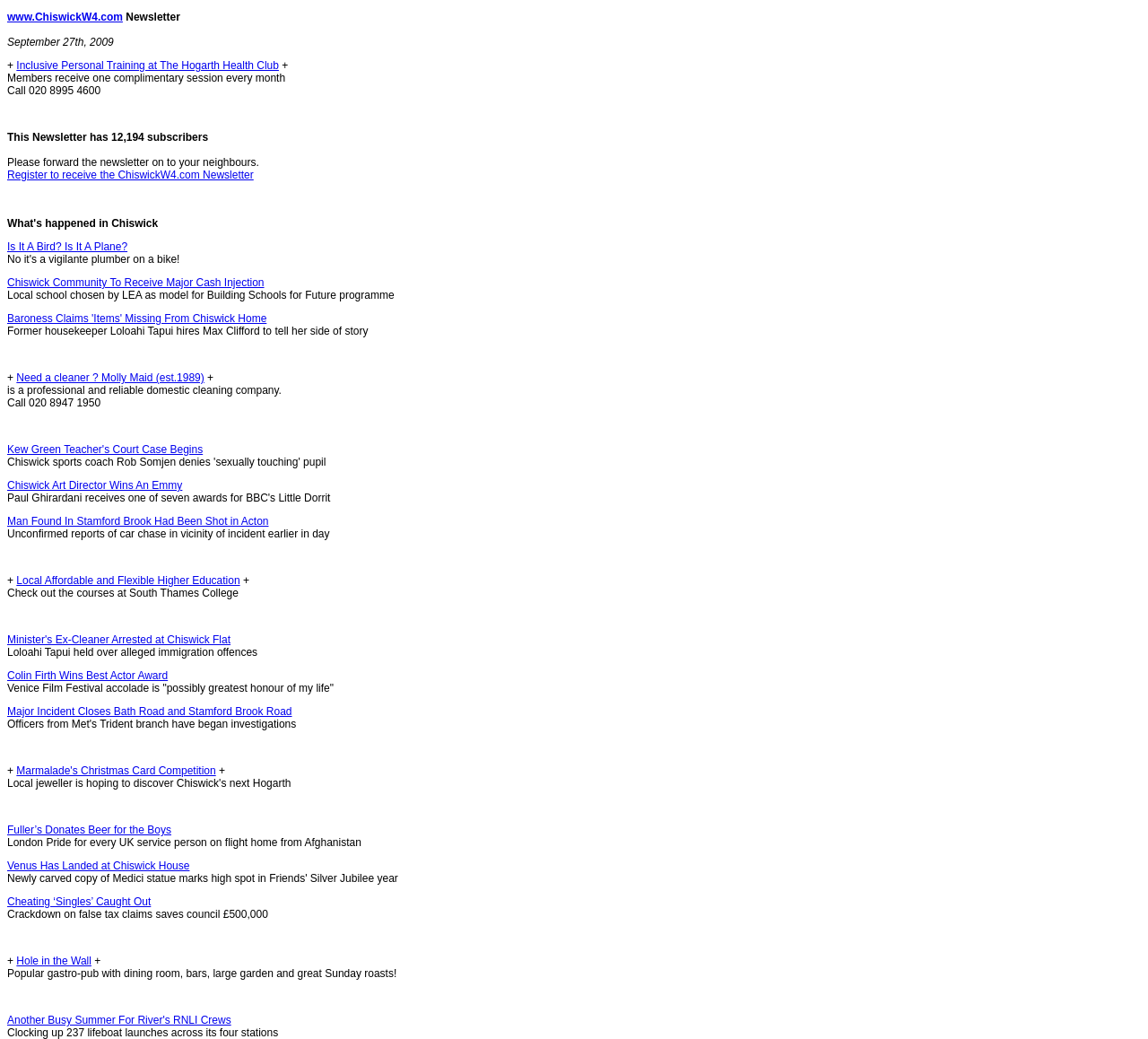Find the bounding box coordinates for the area you need to click to carry out the instruction: "Register to receive the ChiswickW4.com Newsletter". The coordinates should be four float numbers between 0 and 1, indicated as [left, top, right, bottom].

[0.006, 0.162, 0.221, 0.174]